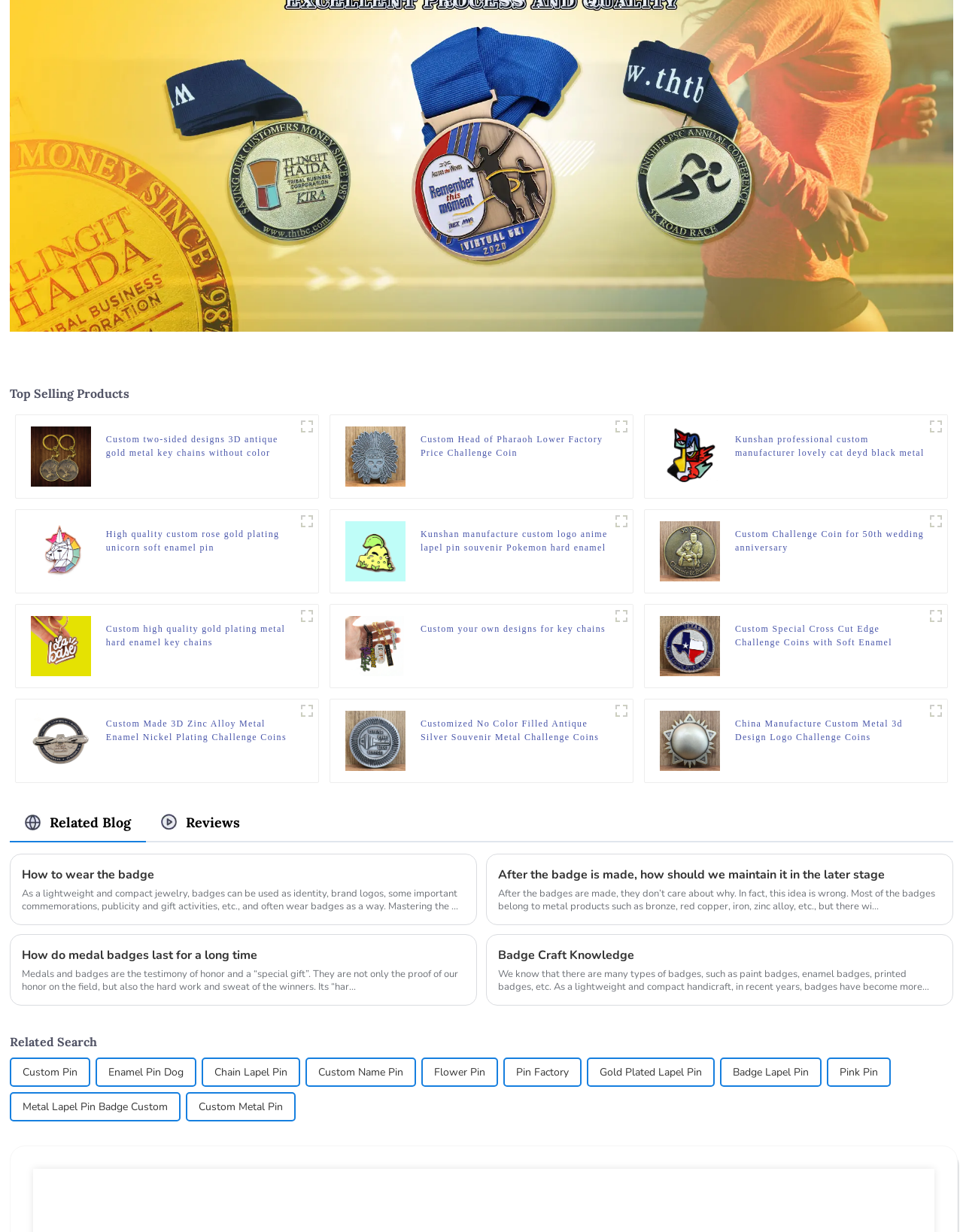Locate the bounding box coordinates of the element that should be clicked to execute the following instruction: "View Custom two-sided designs 3D antique gold metal key chains without color".

[0.11, 0.351, 0.307, 0.373]